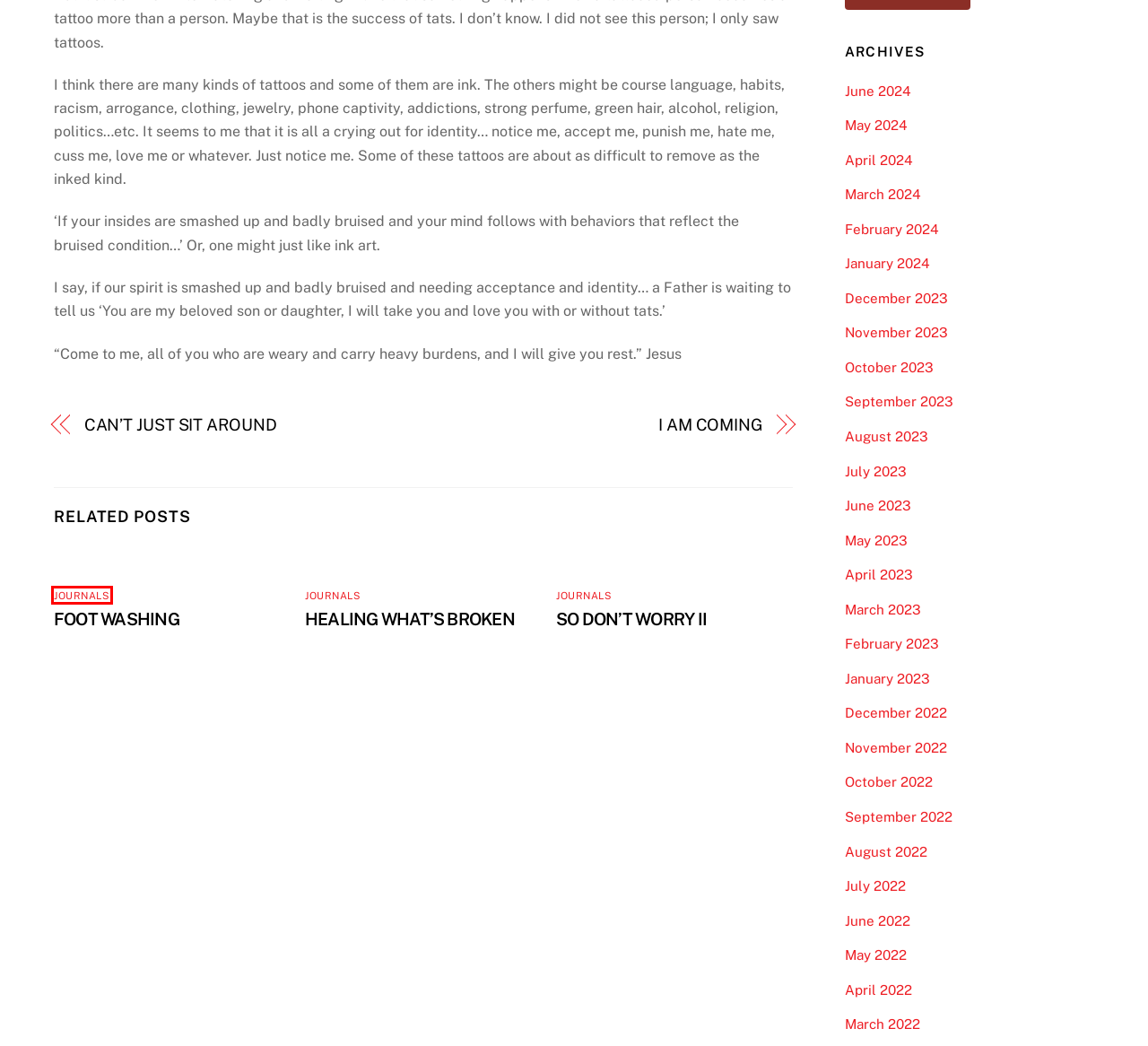Given a screenshot of a webpage with a red bounding box highlighting a UI element, choose the description that best corresponds to the new webpage after clicking the element within the red bounding box. Here are your options:
A. August 2023 - Red Mountain Journal
B. April 2023 - Red Mountain Journal
C. Journals Archives - Red Mountain Journal
D. June 2022 - Red Mountain Journal
E. January 2023 - Red Mountain Journal
F. HEALING WHAT’S BROKEN - Red Mountain Journal
G. CAN’T JUST SIT AROUND - Red Mountain Journal
H. SO DON’T WORRY II - Red Mountain Journal

C